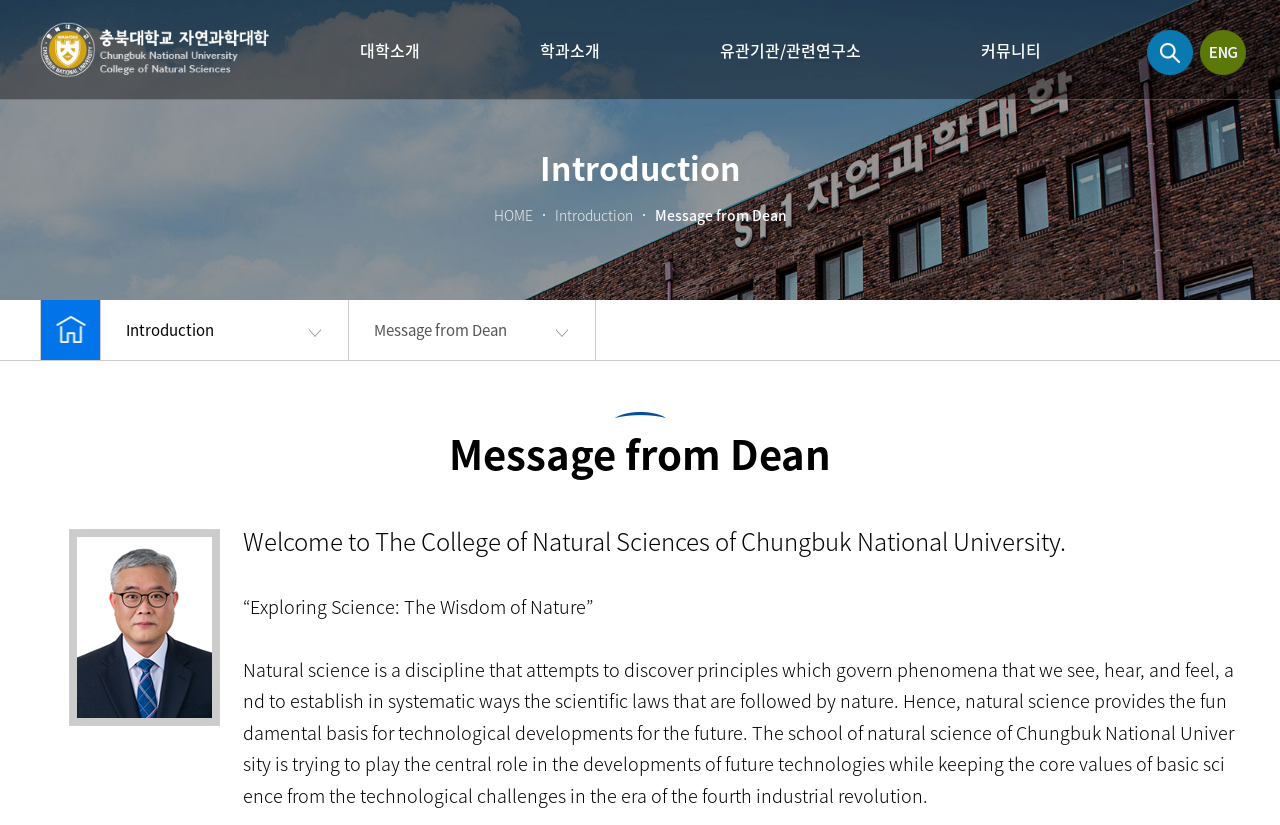Construct a thorough caption encompassing all aspects of the webpage.

The webpage is about the College of Natural Sciences of Chungbuk National University. At the top left, there is a link to the "Home" page. To the right of the "Home" link, there is a search icon. On the top right, there is a link to the "English" version of the webpage, accompanied by an English flag icon.

Below the top navigation bar, there is a table with four links: "대학소개" (University Introduction), "학과소개" (Department Introduction), "유관기관/관련연구소" (Related Institutions and Research Institutes), and "커뮤니티" (Community).

The main content of the webpage is divided into two sections. The first section has a heading "Introduction" and contains two tables with links and static text. The first table has links to "HOME" and "Message from Dean", while the second table has links to "Introduction" and "Message from Dean" again.

The second section is below the first section and contains a welcome message, "Welcome to The College of Natural Sciences of Chungbuk National University." Below the welcome message, there is a quote, "“Exploring Science: The Wisdom of Nature”". Further down, there is a paragraph of text that describes the role of natural science in technological developments and the mission of the school of natural science at Chungbuk National University.

There are two images on the webpage, one at the bottom left and another at the middle right, but their contents are not described.